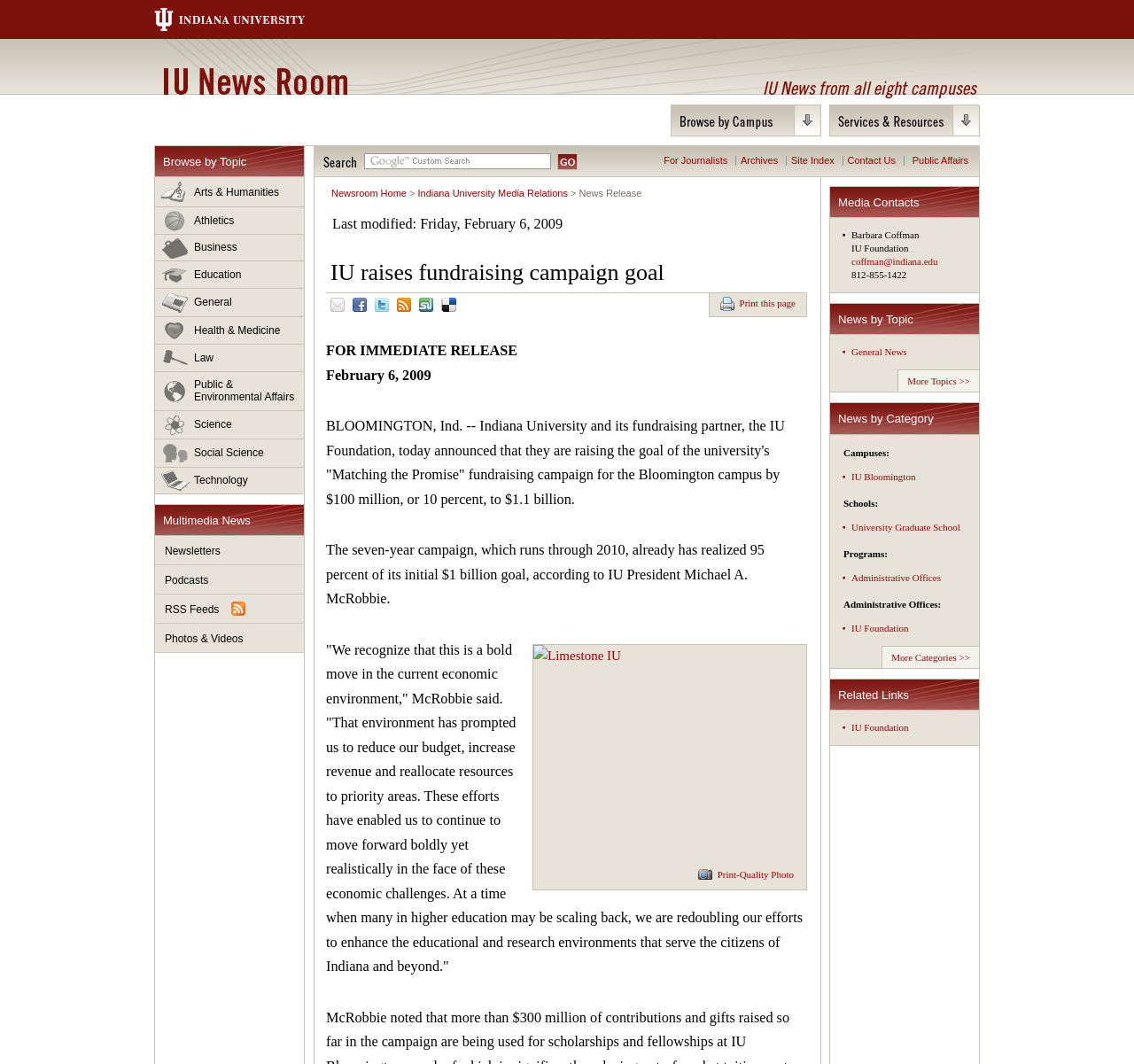Please provide the bounding box coordinates in the format (top-left x, top-left y, bottom-right x, bottom-right y). Remember, all values are floating point numbers between 0 and 1. What is the bounding box coordinate of the region described as: IU Foundation

[0.751, 0.585, 0.801, 0.595]